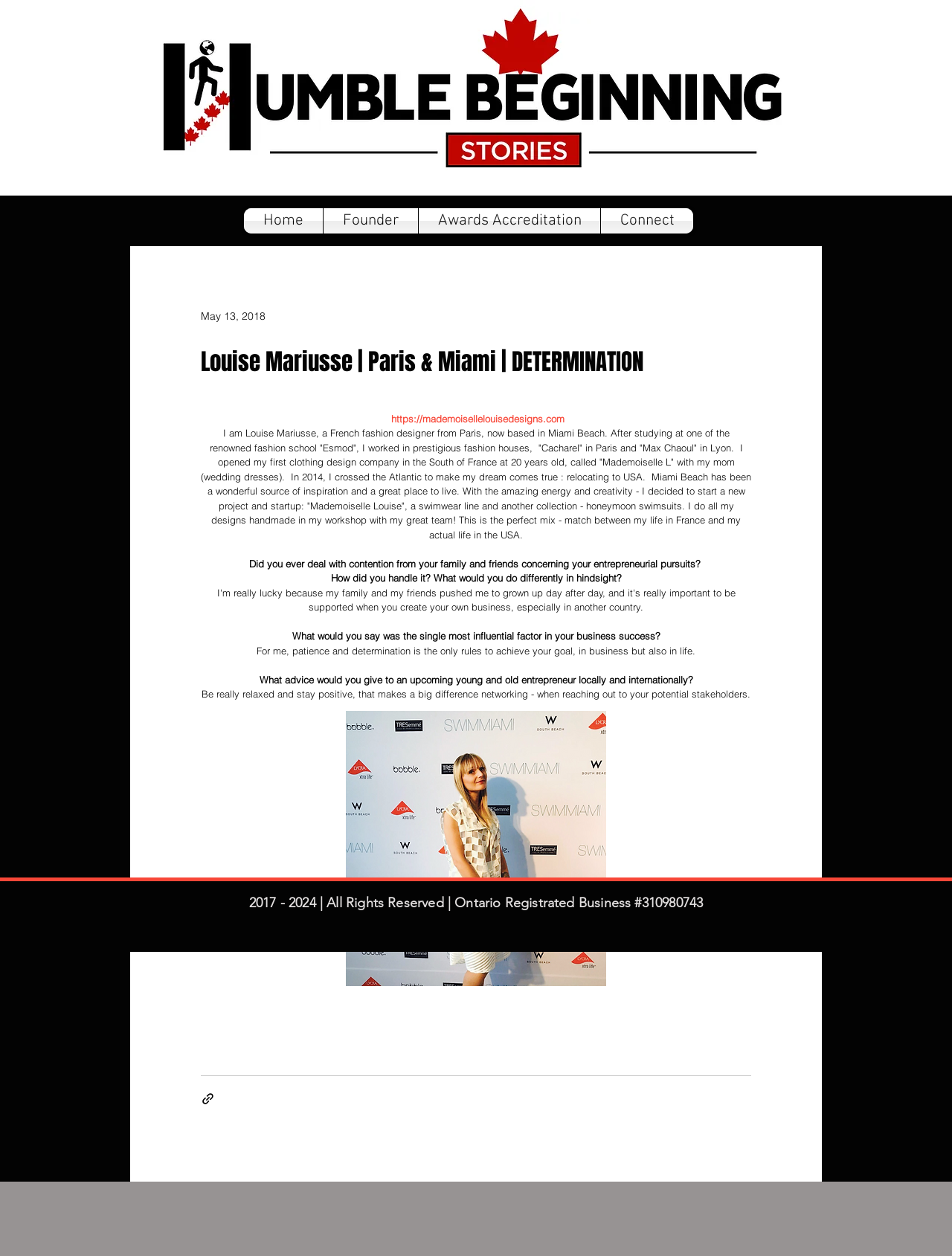What is the bounding box coordinate of the logo image?
Deliver a detailed and extensive answer to the question.

The logo image is located at the top of the webpage, and its bounding box coordinates are [0.159, 0.0, 0.875, 0.146], which indicates its position and size on the webpage.